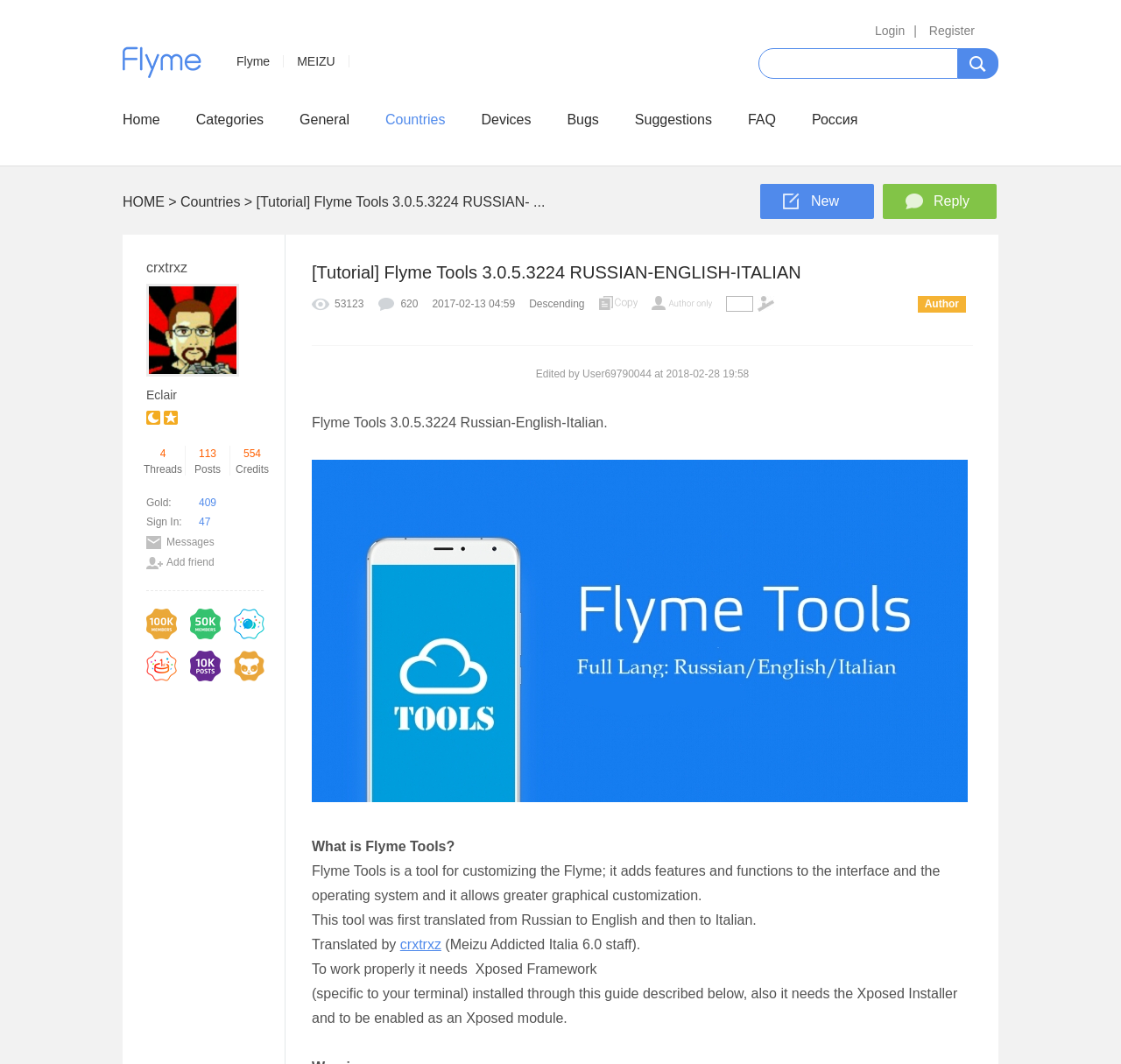How many threads has the forum member started?
Please describe in detail the information shown in the image to answer the question.

I found the number of threads by looking at the gridcell element that contains the user's information, which is located at the top of the table. The number of threads is a link element with the text '196'.